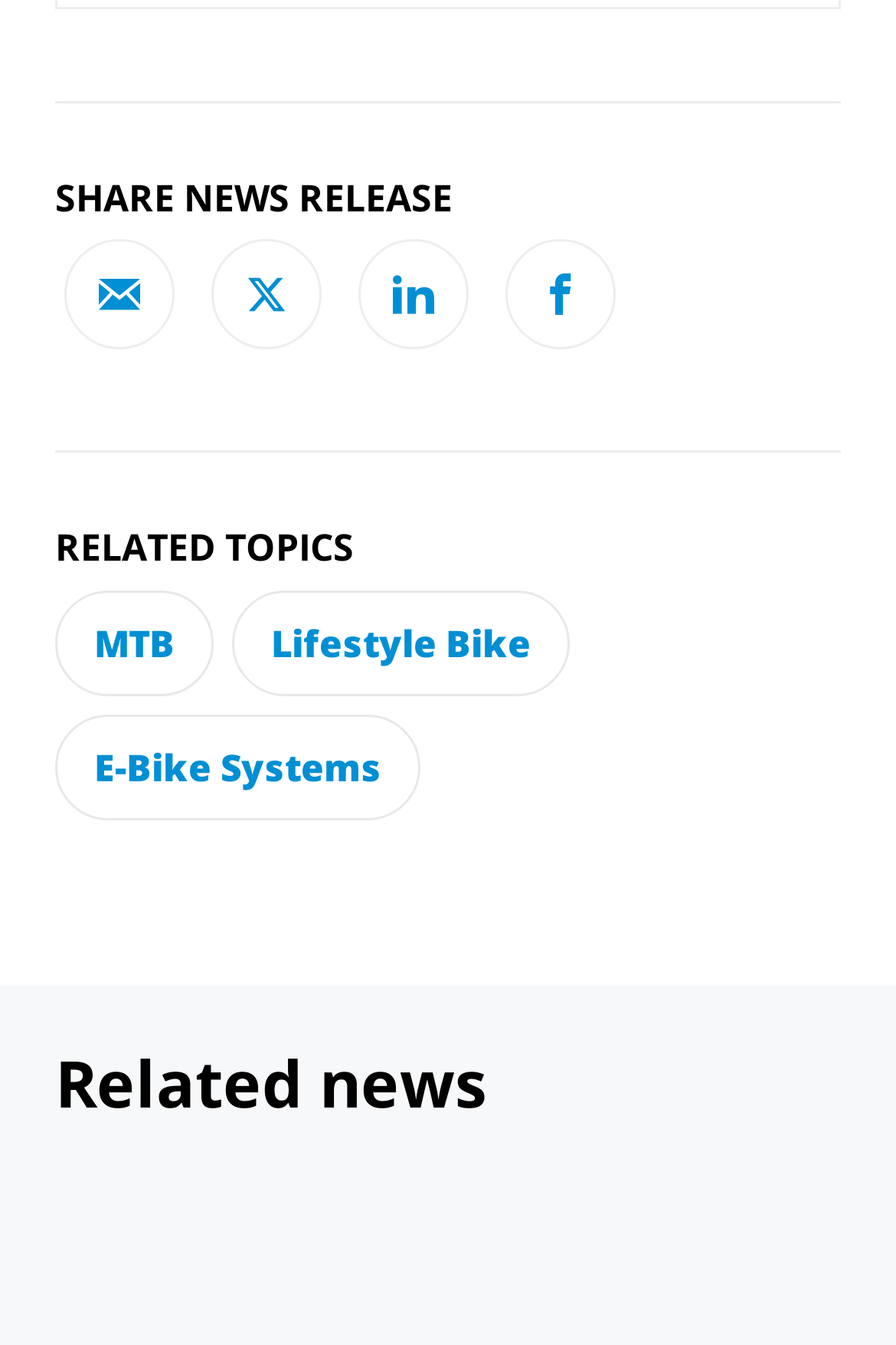For the element described, predict the bounding box coordinates as (top-left x, top-left y, bottom-right x, bottom-right y). All values should be between 0 and 1. Element description: Related stories:

None